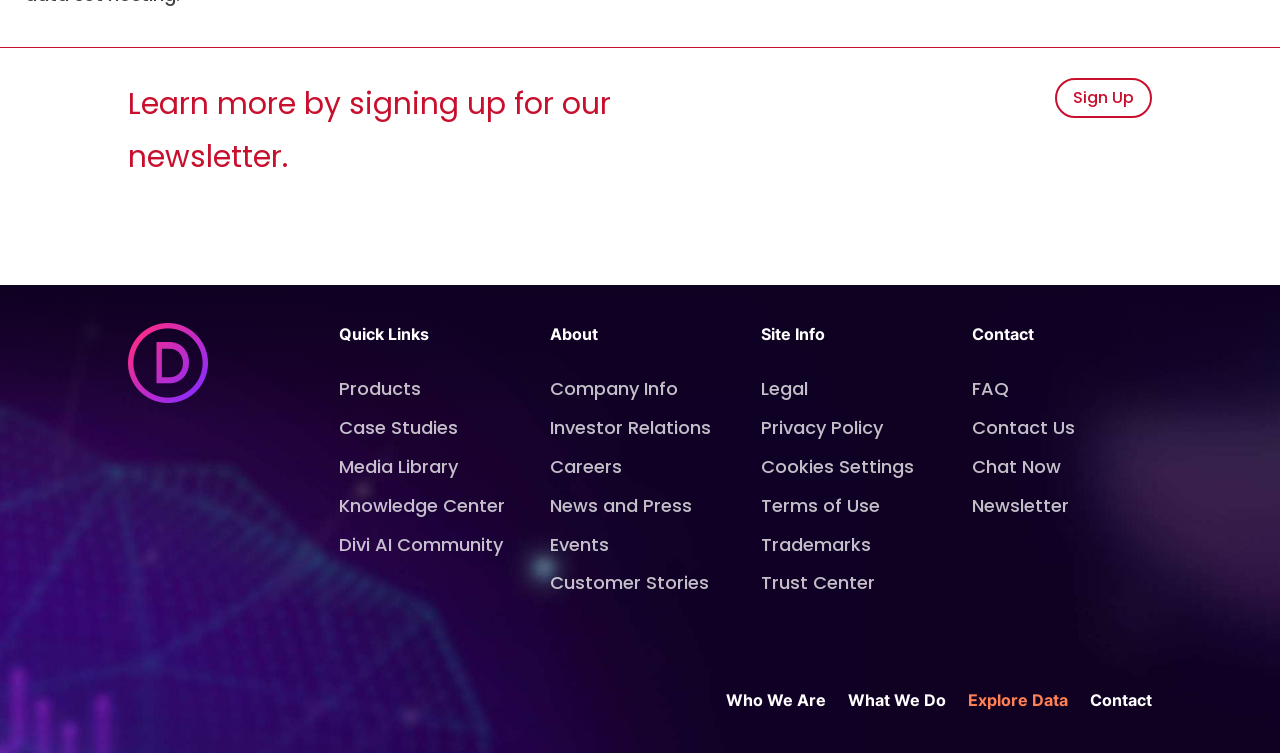Determine the bounding box coordinates of the section to be clicked to follow the instruction: "View 'Press Releases'". The coordinates should be given as four float numbers between 0 and 1, formatted as [left, top, right, bottom].

None